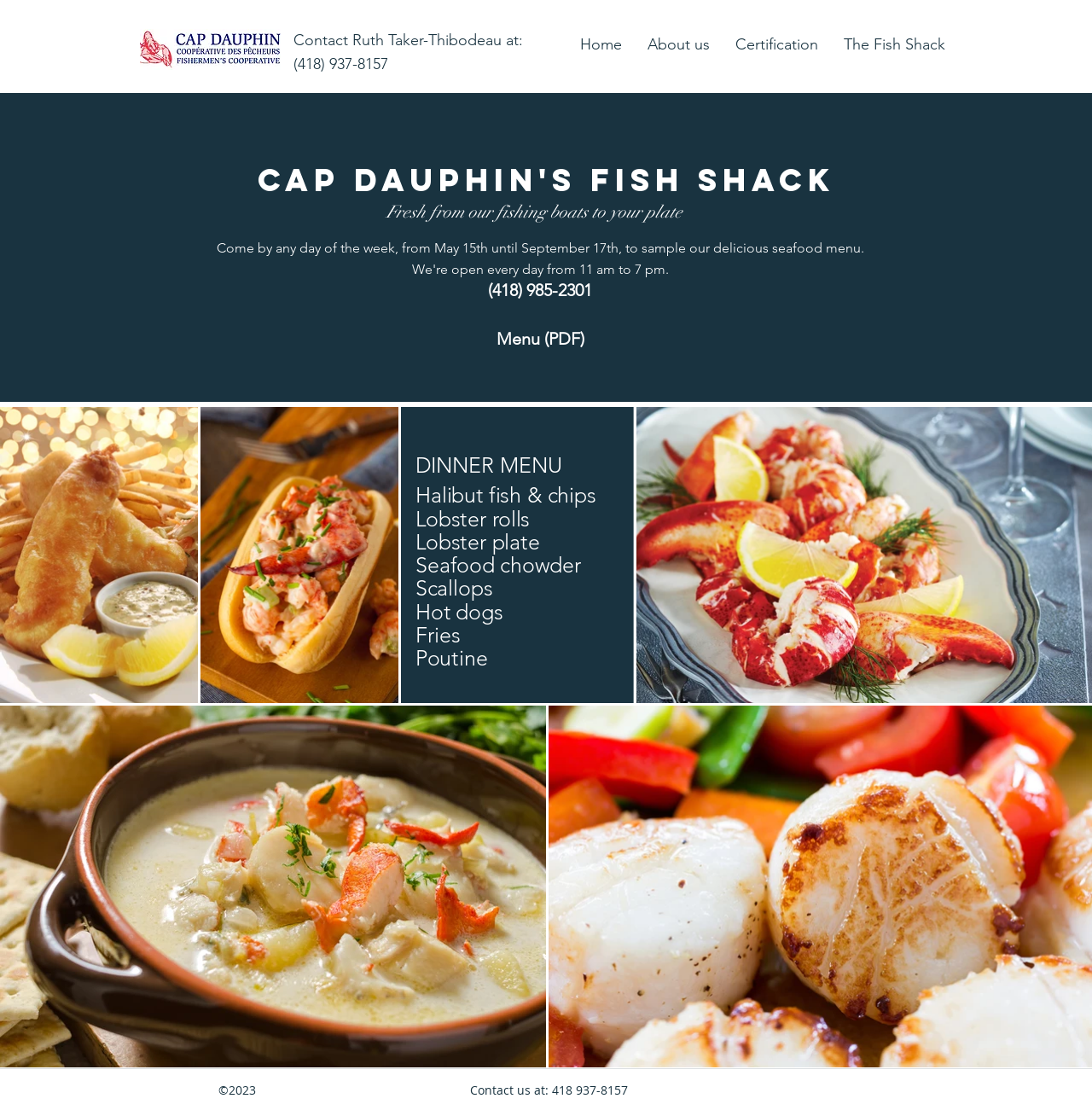What type of seafood is served at the fish shack?
Make sure to answer the question with a detailed and comprehensive explanation.

I found the answer by looking at the generic element with the text 'DINNER MENU Halibut fish & chips Lobster rolls Lobster plate Seafood chowder Scallops Hot dogs Fries Poutine' which is located in the main section of the webpage. From this text, I extracted the types of seafood served at the fish shack.